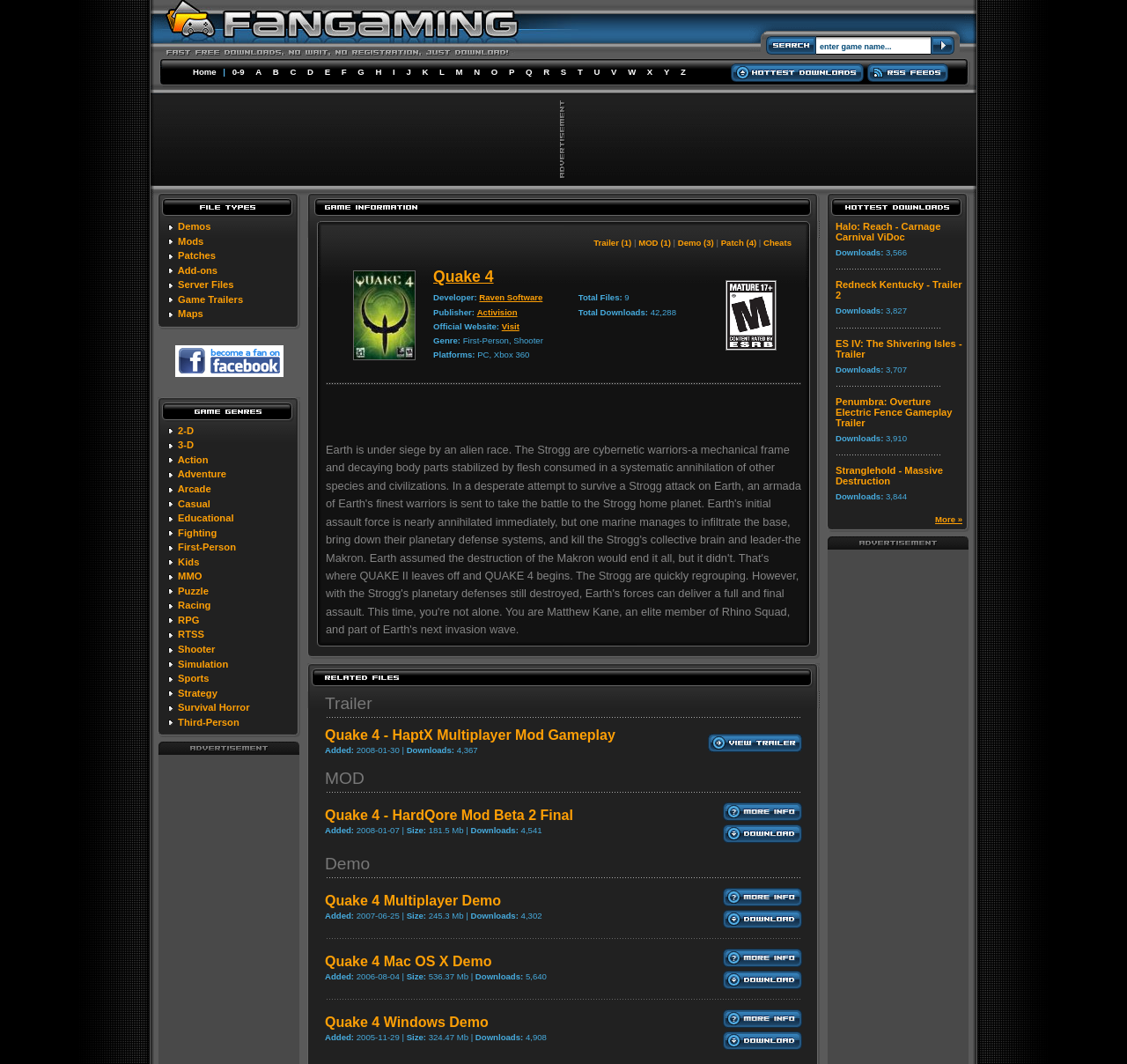Determine the bounding box coordinates for the area that should be clicked to carry out the following instruction: "Select a file type".

[0.14, 0.181, 0.266, 0.208]